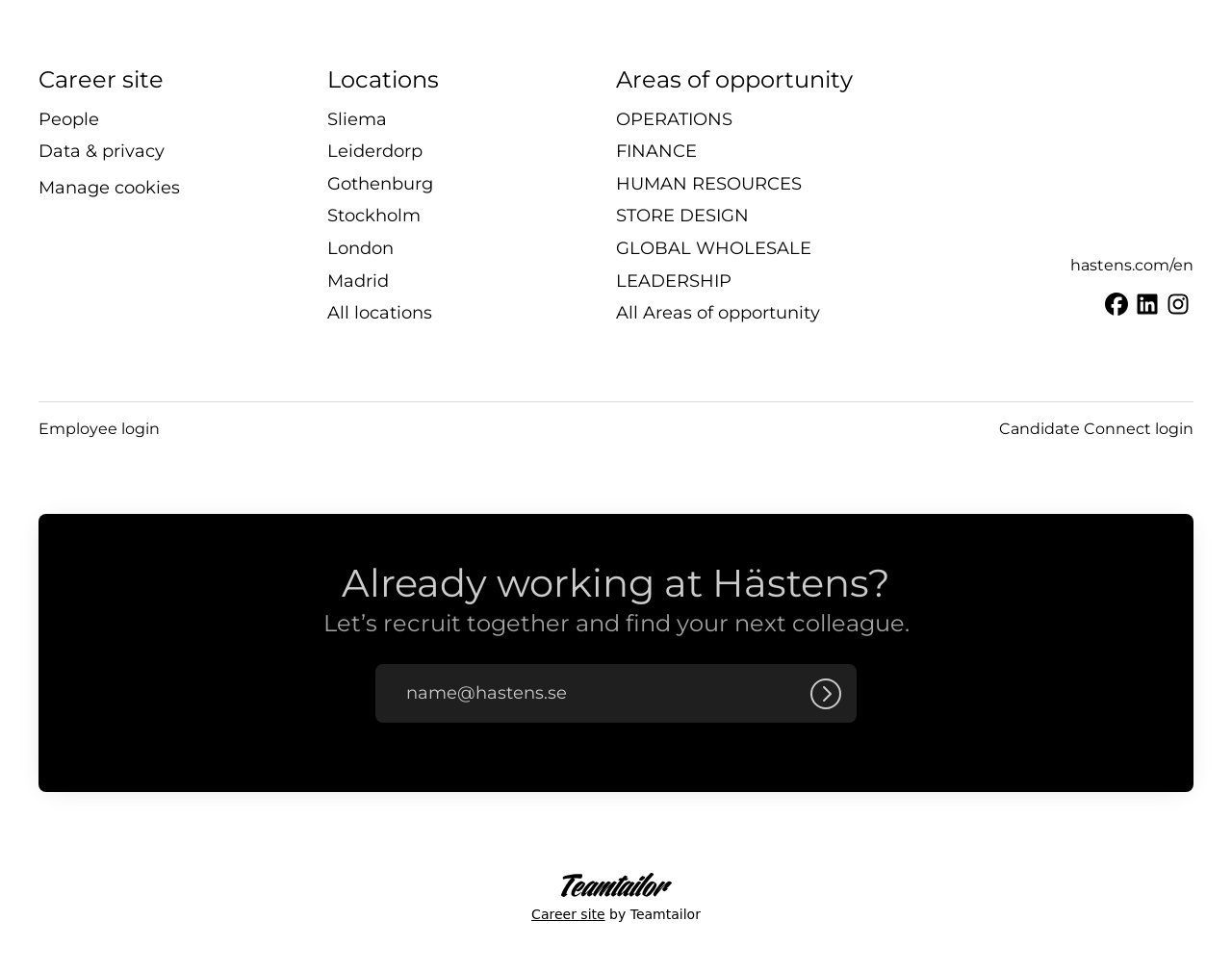Identify the bounding box coordinates for the element you need to click to achieve the following task: "Log in as an employee". Provide the bounding box coordinates as four float numbers between 0 and 1, in the form [left, top, right, bottom].

[0.031, 0.43, 0.13, 0.453]